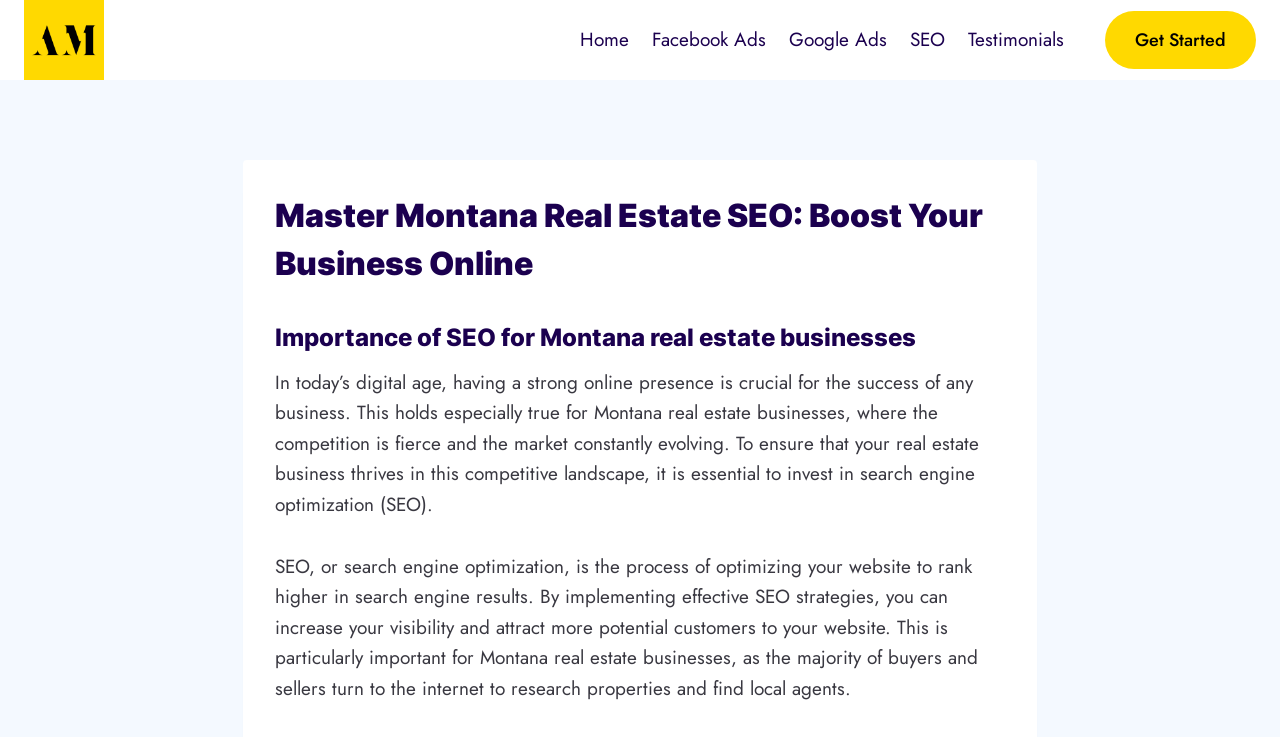Analyze the image and provide a detailed answer to the question: What is the majority of buyers and sellers doing to research properties?

The webpage states that the majority of buyers and sellers turn to the internet to research properties and find local agents, which is why having a strong online presence is crucial for Montana real estate businesses.